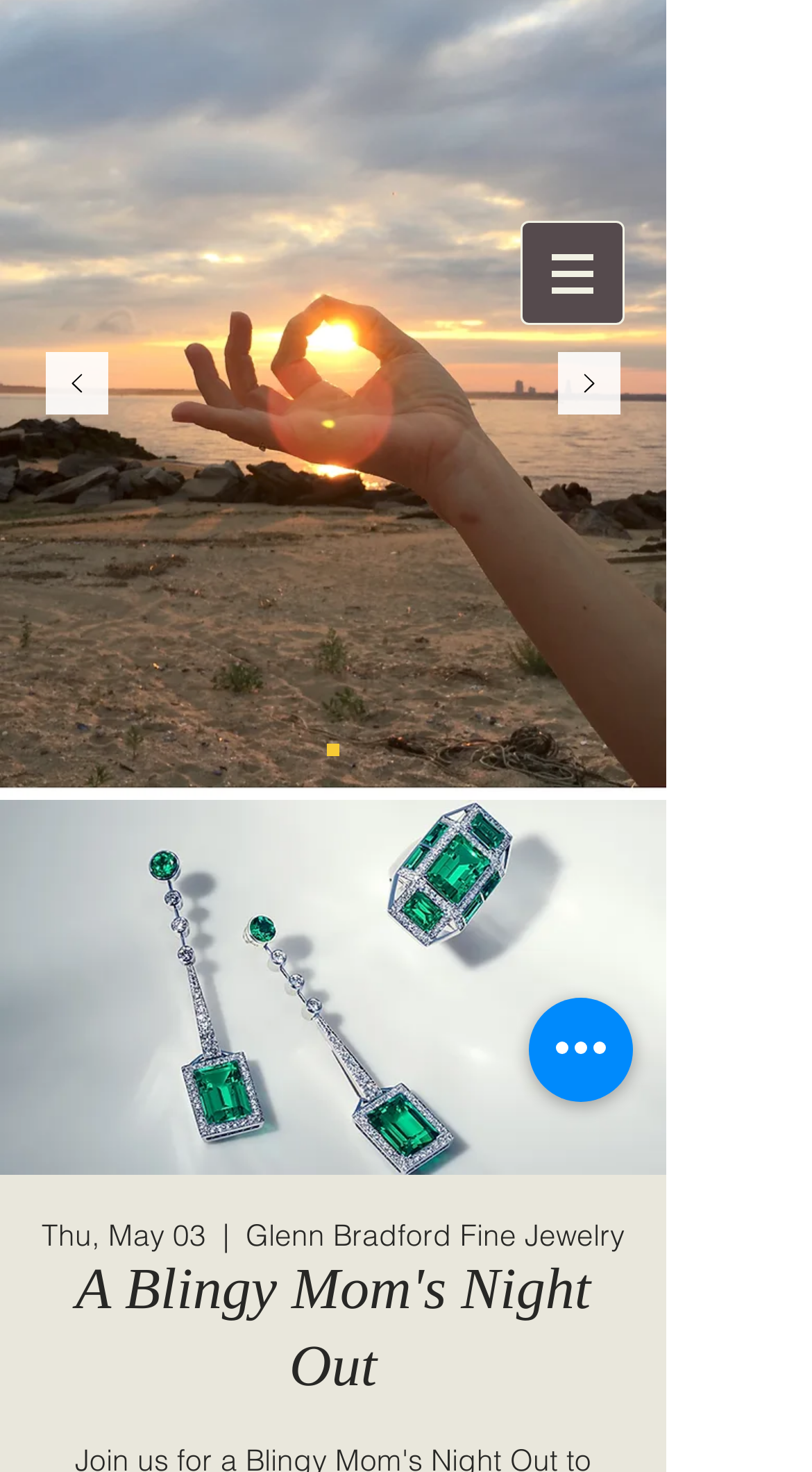Your task is to find and give the main heading text of the webpage.

A Blingy Mom's Night Out